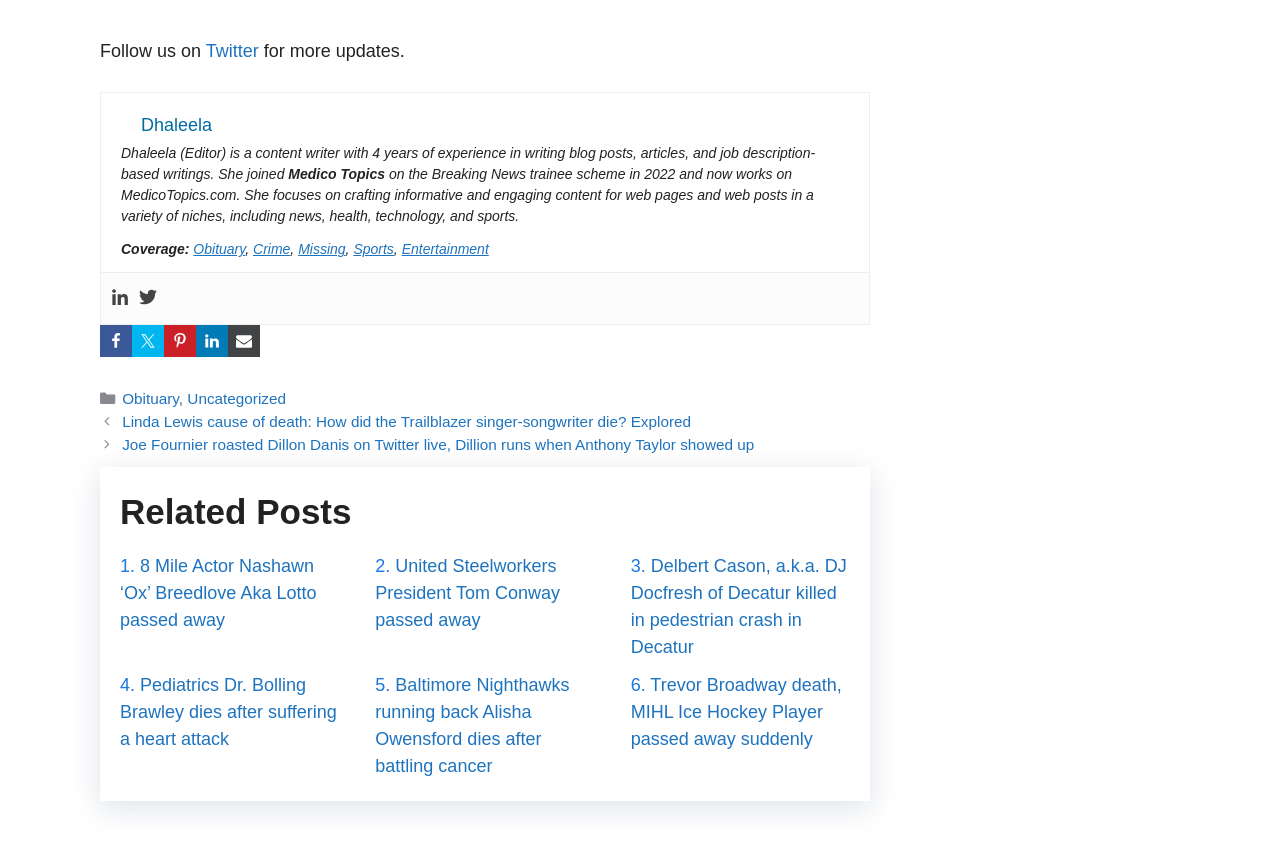Specify the bounding box coordinates of the element's area that should be clicked to execute the given instruction: "Read more about Dhaleela". The coordinates should be four float numbers between 0 and 1, i.e., [left, top, right, bottom].

[0.095, 0.168, 0.637, 0.21]